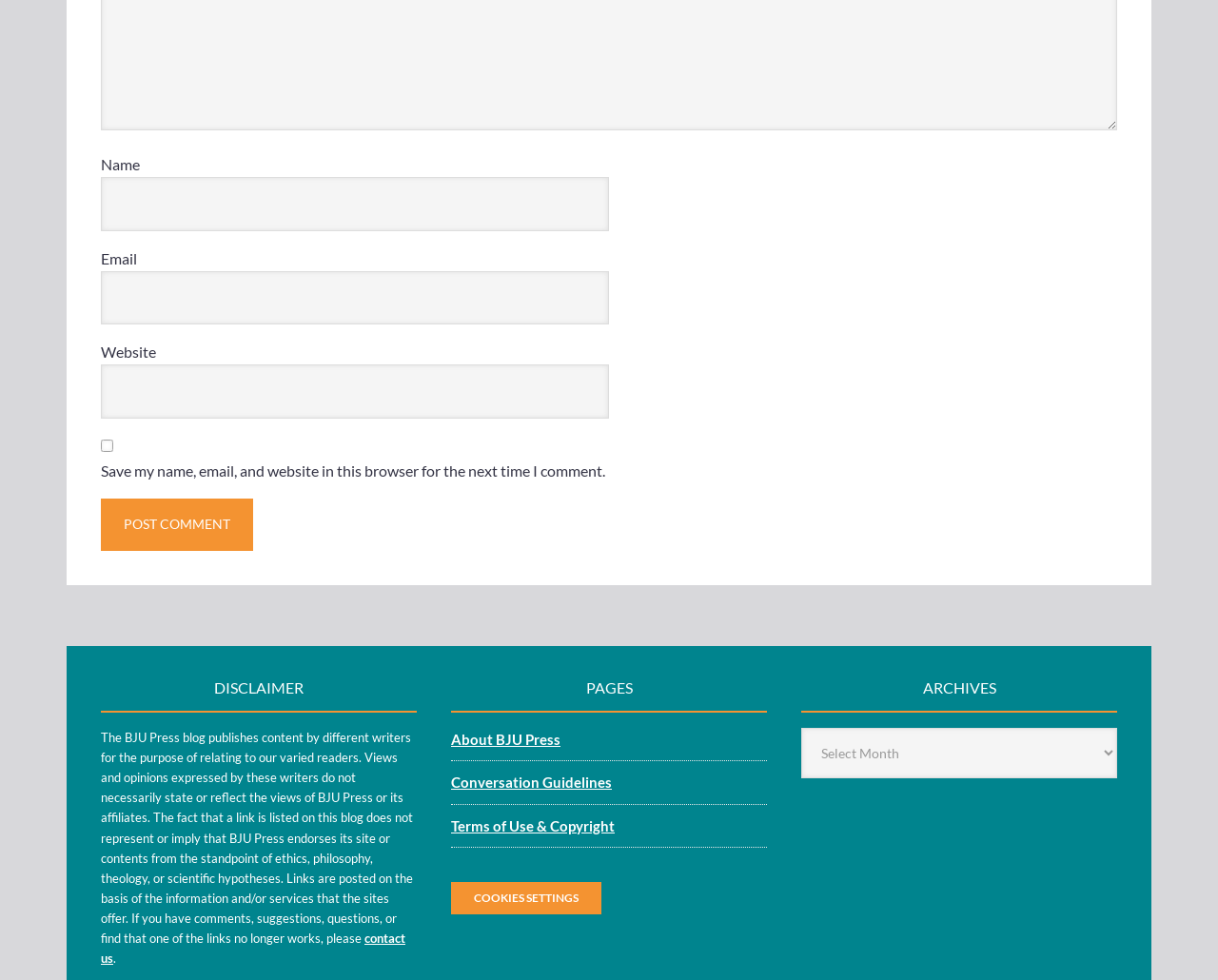What is the 'Post Comment' button for?
Answer briefly with a single word or phrase based on the image.

Submit a comment